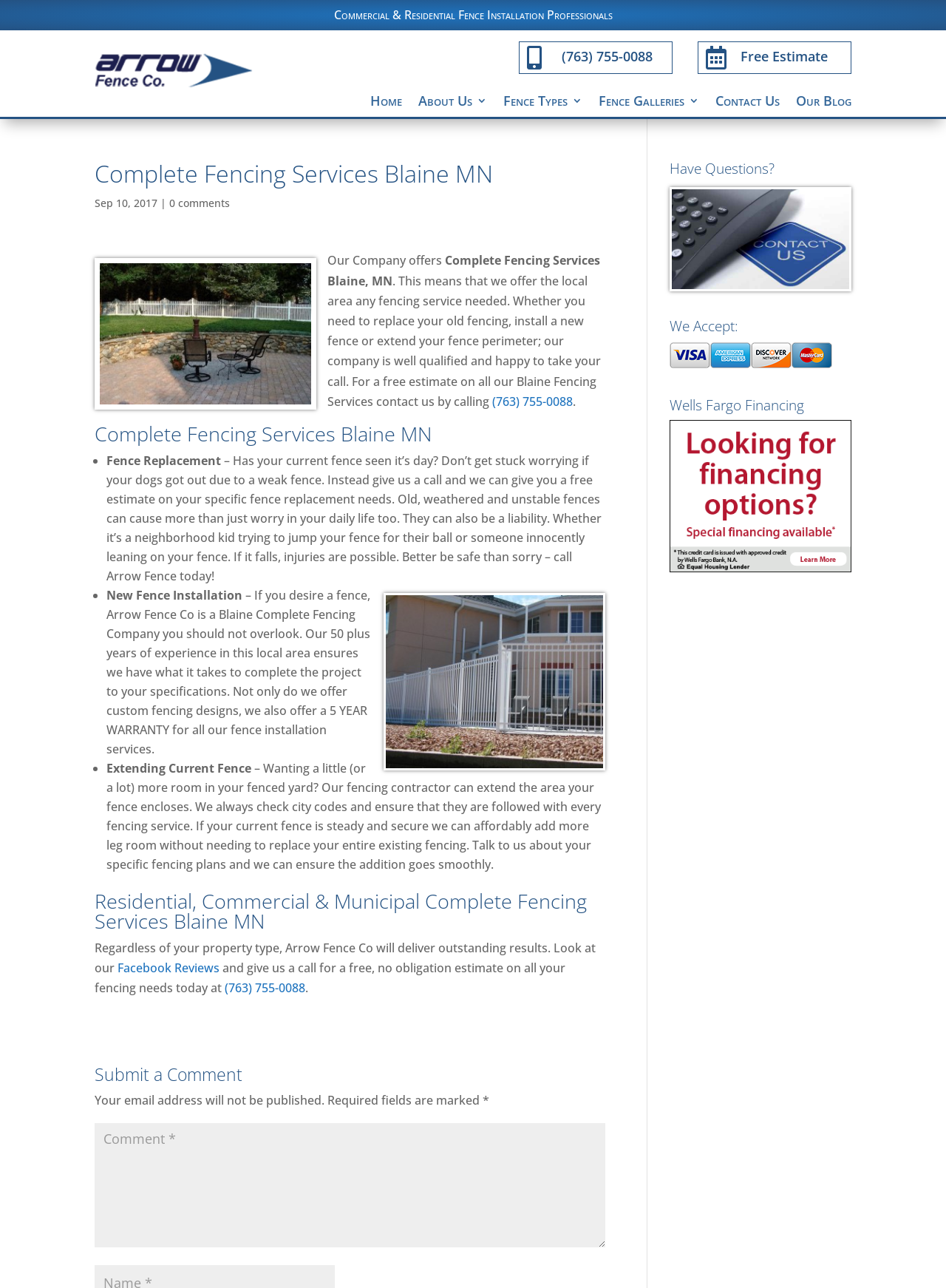Identify and provide the bounding box for the element described by: "Fence Types".

[0.532, 0.071, 0.616, 0.091]